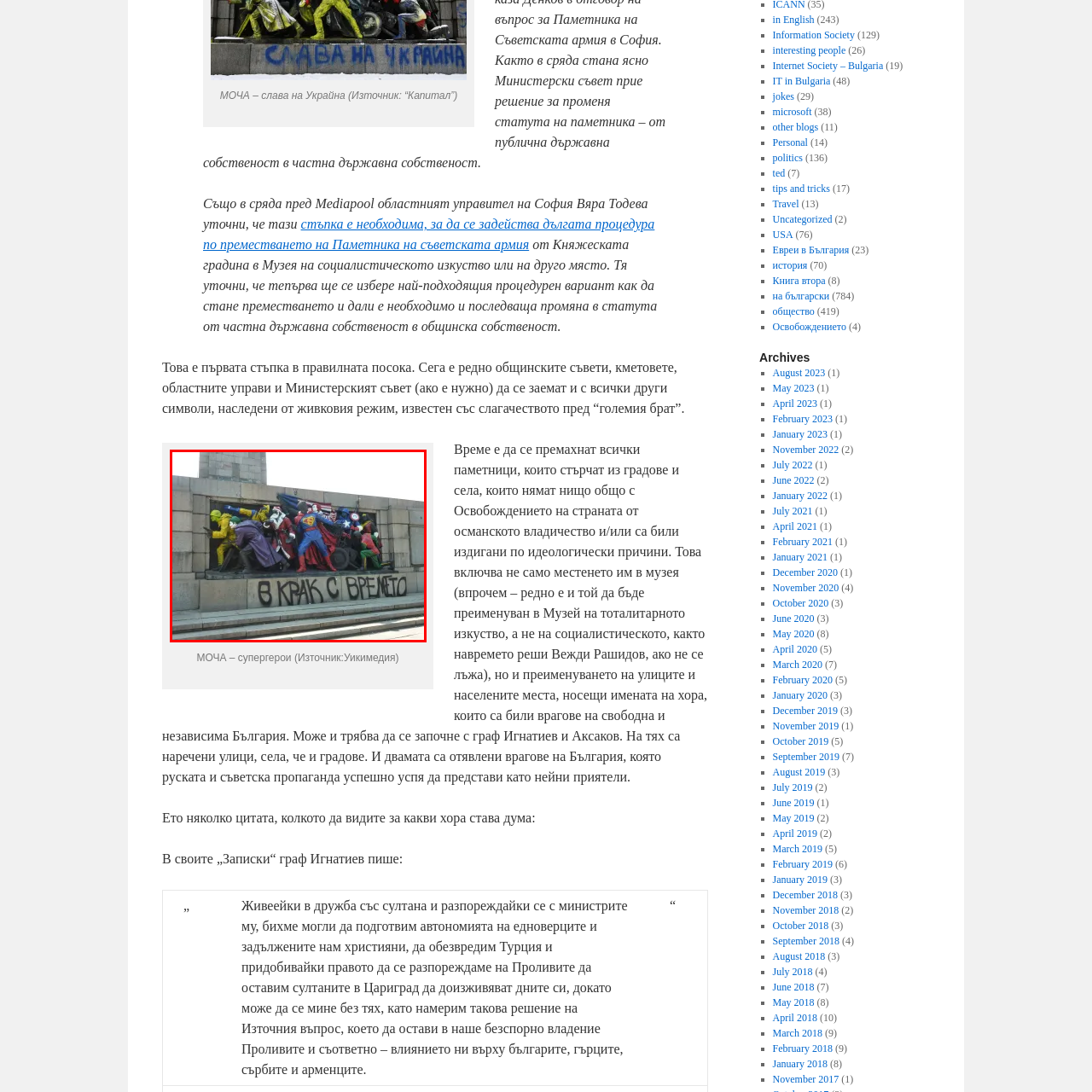Observe the image enclosed by the red rectangle, then respond to the question in one word or phrase:
How many figures are depicted in the artwork?

Multiple